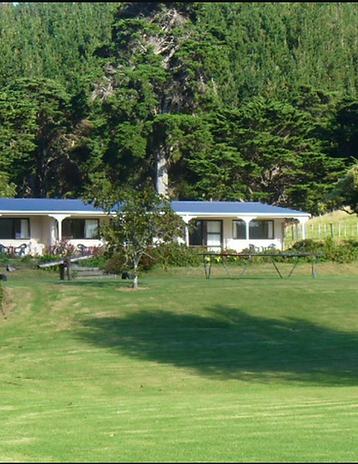Detail every significant feature and component of the image.

The image features a picturesque lodge nestled in a tranquil natural setting, surrounded by lush greenery and towering trees. The lodge itself boasts a modern design with a wide porch area lined with several outdoor chairs, inviting guests to relax and enjoy the serene landscape. In the foreground, a manicured lawn stretches out, enhancing the property's charm and providing ample space for recreational activities. This idyllic spot is ideal for a restful getaway, offering a peaceful retreat just a short distance from beautiful beaches and scenic exploration opportunities. It is highlighted as part of the "Leon's Bach, Waikawau Bay" accommodation, perfect for those seeking to immerse themselves in the natural beauty of the area.